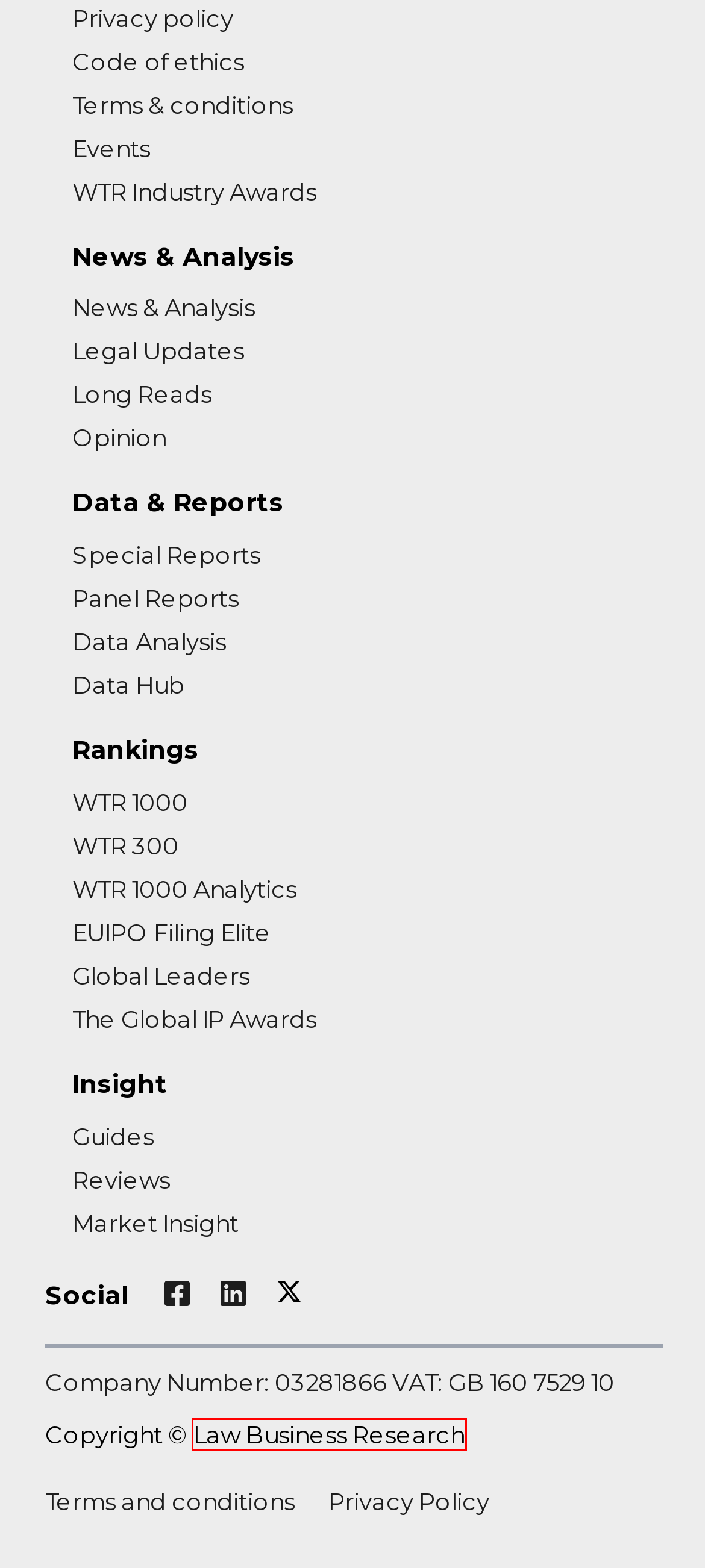A screenshot of a webpage is provided, featuring a red bounding box around a specific UI element. Identify the webpage description that most accurately reflects the new webpage after interacting with the selected element. Here are the candidates:
A. Home - Law Business Research
B. Meisser & Partners AG
C. Brand management - World Trademark Review
D. Region: Europe - World Trademark Review
E. Trademark law - World Trademark Review
F. Subscribe - World Trademark Review
G. Archived Event - WTR Live: Industry Awards 2023
H. Region: Switzerland - World Trademark Review

A